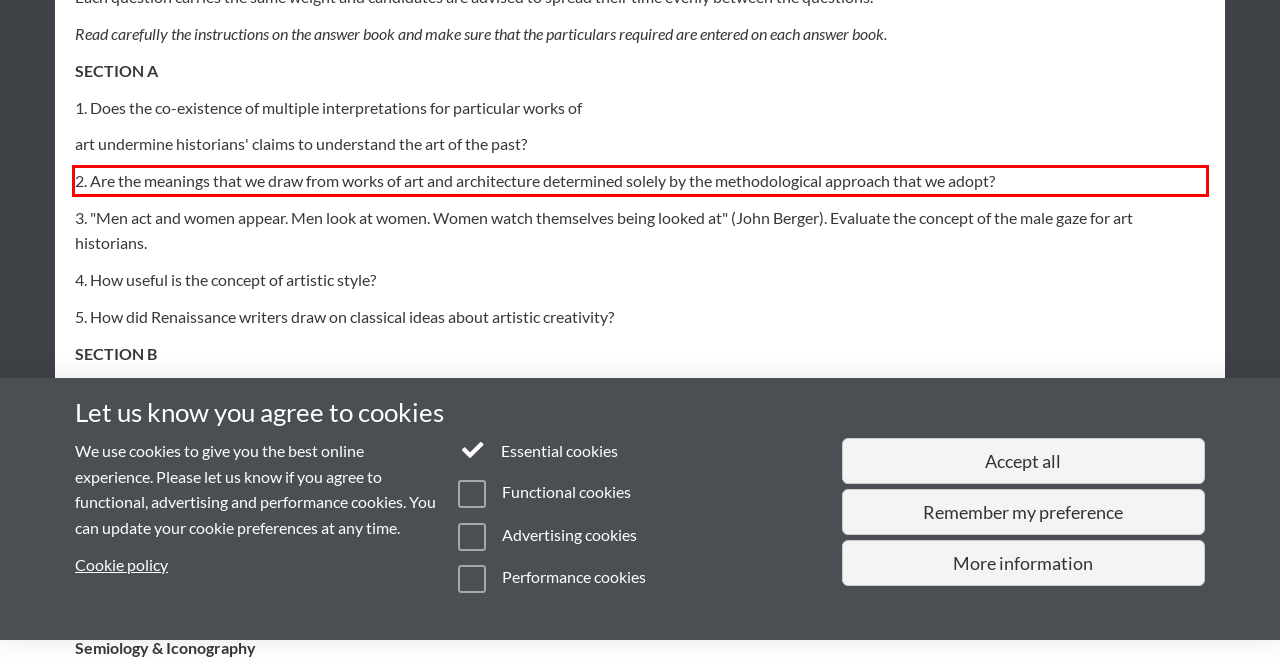You have a screenshot of a webpage where a UI element is enclosed in a red rectangle. Perform OCR to capture the text inside this red rectangle.

2. Are the meanings that we draw from works of art and architecture determined solely by the methodological approach that we adopt?